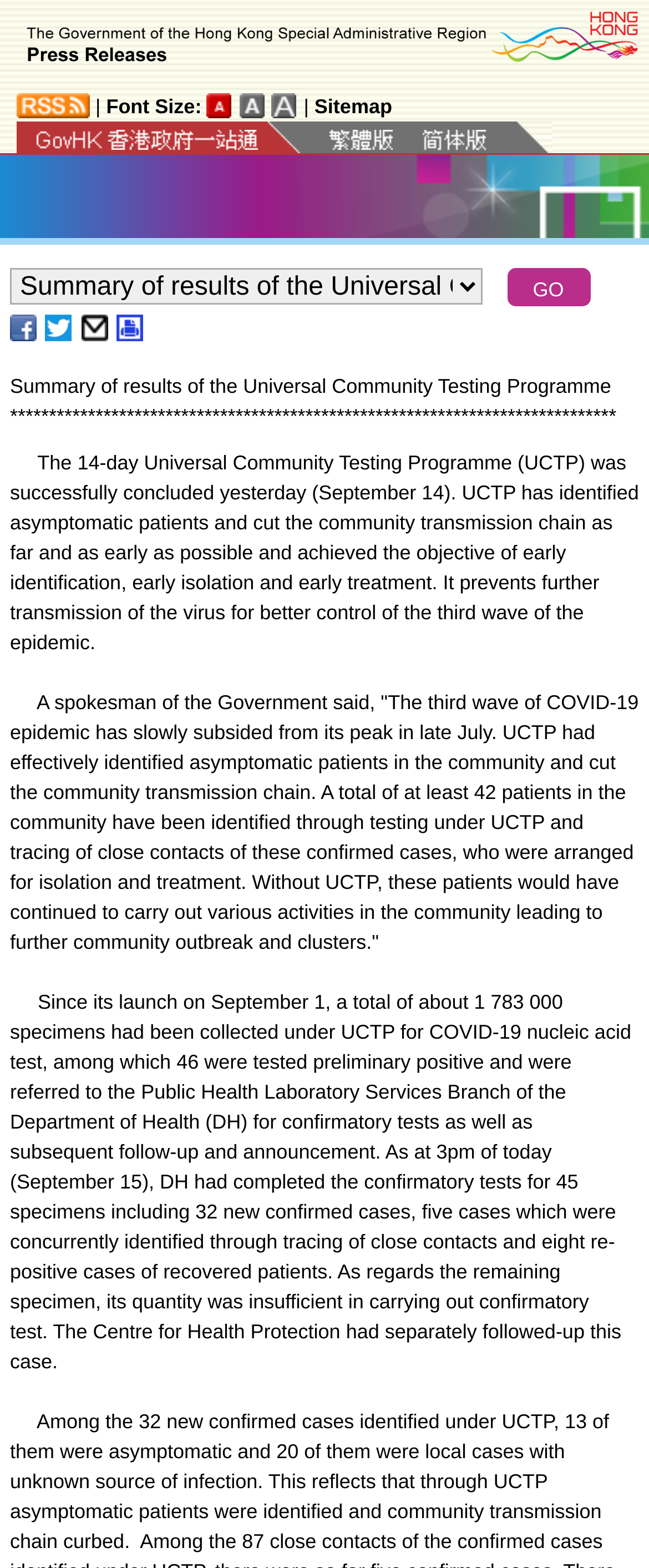Utilize the information from the image to answer the question in detail:
What is the name of the testing programme?

I found the answer by looking at the static text element with the content 'Summary of results of the Universal Community Testing Programme' at the top of the webpage, which suggests that the webpage is about the results of a testing programme. Then, I looked for other static text elements that mention the name of the programme and found the element with the content 'The 14-day Universal Community Testing Programme (UCTP) was successfully concluded yesterday (September 14).' which explicitly mentions the name of the programme.